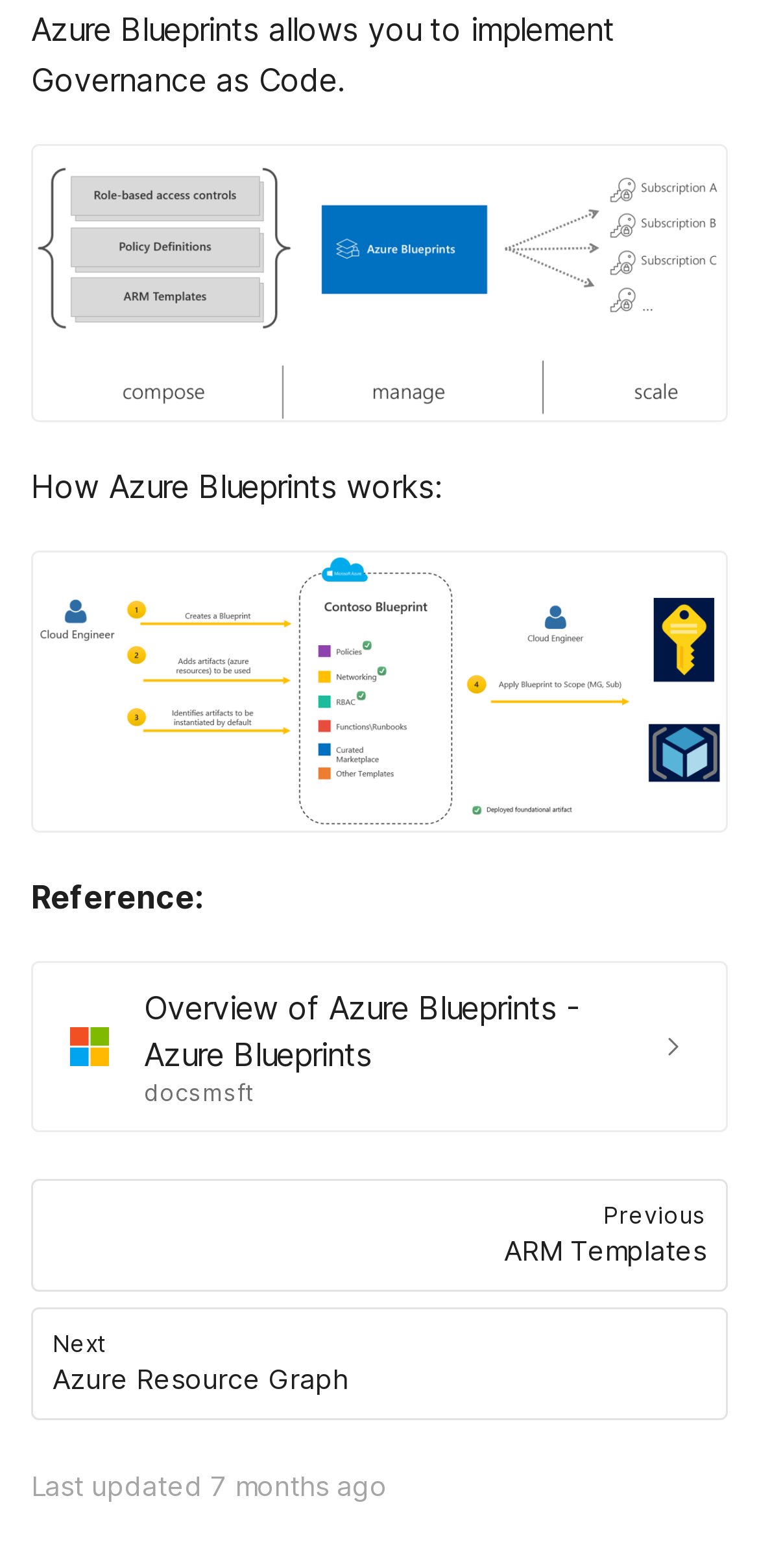Please respond to the question using a single word or phrase:
How many images are on this webpage?

4